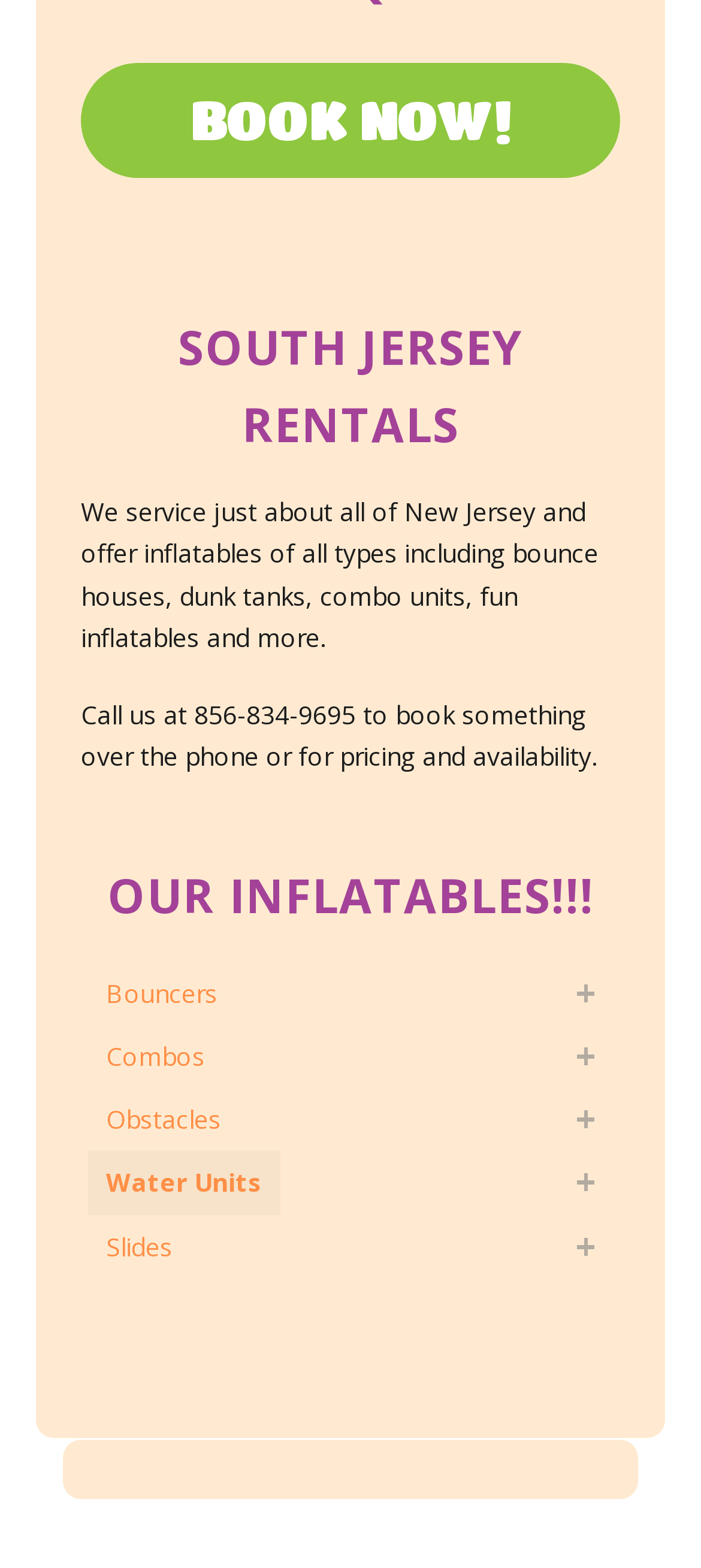What is the phone number to book over the phone?
Ensure your answer is thorough and detailed.

I found the phone number by reading the text that says 'Call us at 856-834-9695 to book something over the phone or for pricing and availability.'